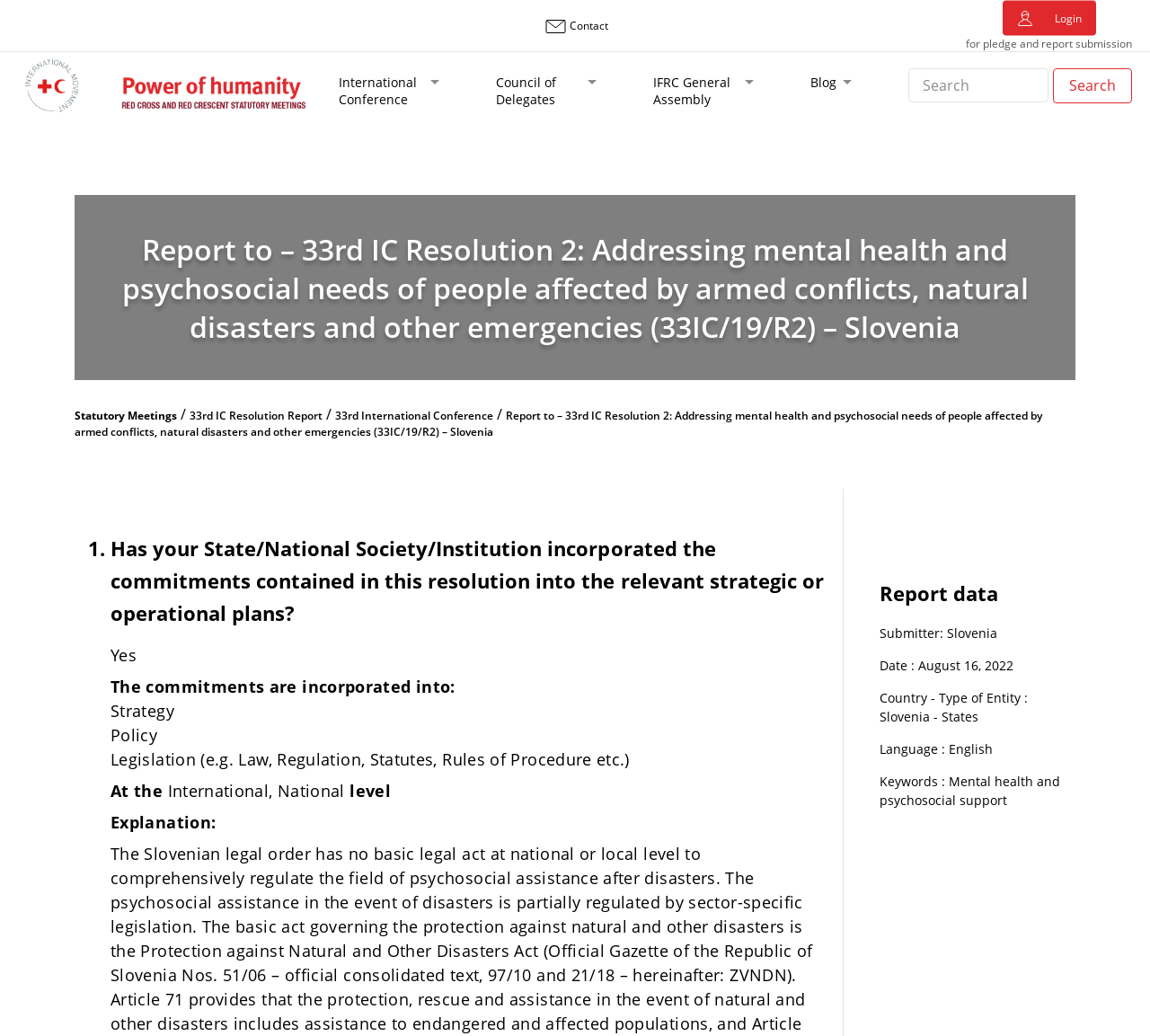Illustrate the webpage thoroughly, mentioning all important details.

This webpage appears to be a report submission page for the 33rd International Conference (IC) Resolution 2, addressing mental health and psychosocial needs of people affected by armed conflicts, natural disasters, and other emergencies. 

At the top of the page, there are several links, including "Contact", "Login", and a link with no text, accompanied by two images. Below these links, there is a search bar with a "Search" button. 

The main content of the page is divided into sections. The first section has a heading that matches the title of the webpage, followed by links to "Statutory Meetings" and "33rd IC Resolution Report". 

The next section appears to be a questionnaire, with a heading asking if the state or national society has incorporated the commitments contained in the resolution into their strategic or operational plans. There are options to select, including "Yes", and a list of possible answers, such as "Strategy", "Policy", and "Legislation". 

Below this section, there is another heading titled "Report data", which displays information about the report, including the submitter, date, country, language, and keywords.